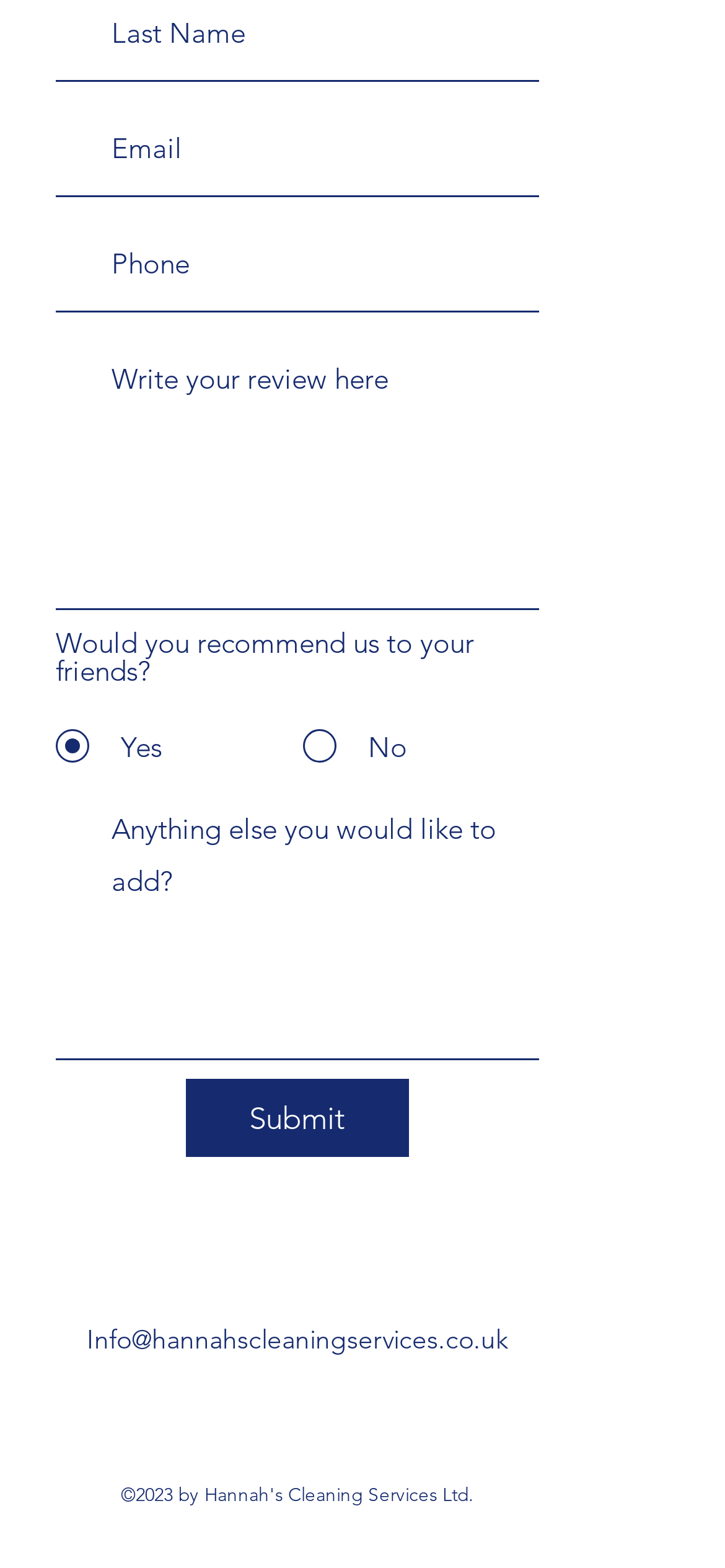Determine the bounding box coordinates of the region that needs to be clicked to achieve the task: "Visit Facebook".

[0.428, 0.887, 0.518, 0.929]